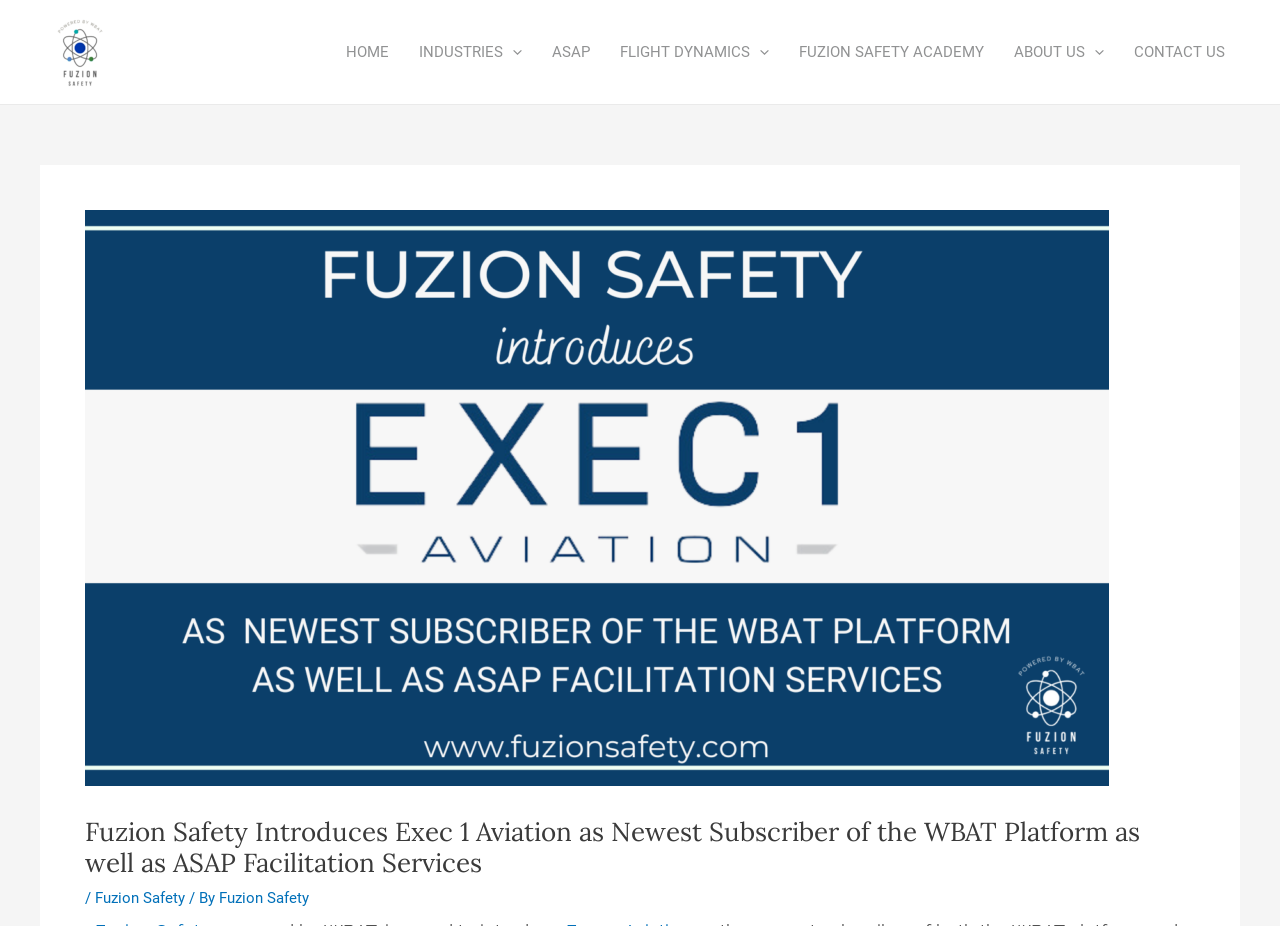Determine and generate the text content of the webpage's headline.

Fuzion Safety Introduces Exec 1 Aviation as Newest Subscriber of the WBAT Platform as well as ASAP Facilitation Services